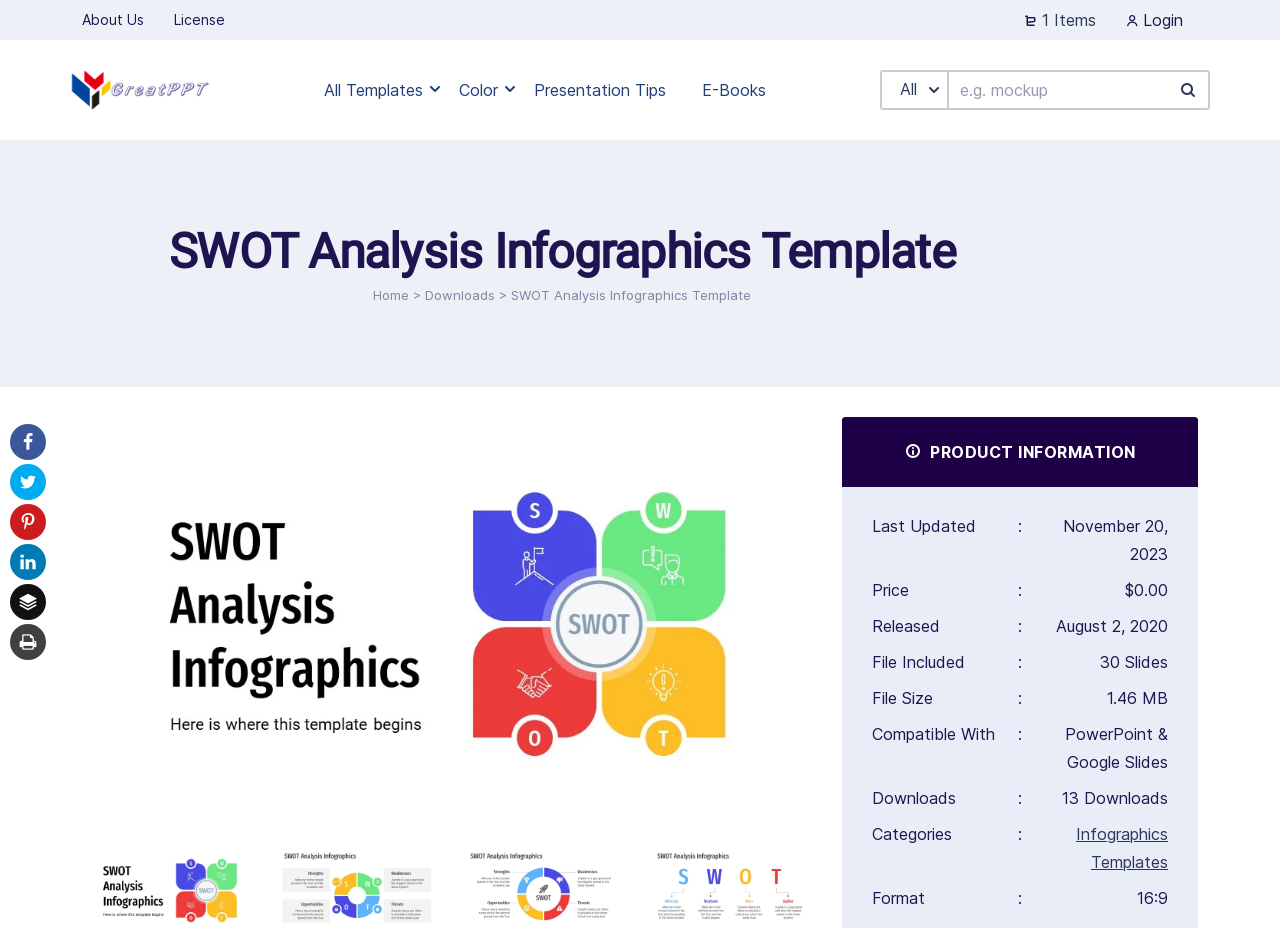Give a one-word or one-phrase response to the question:
What is the aspect ratio of this template?

16:9